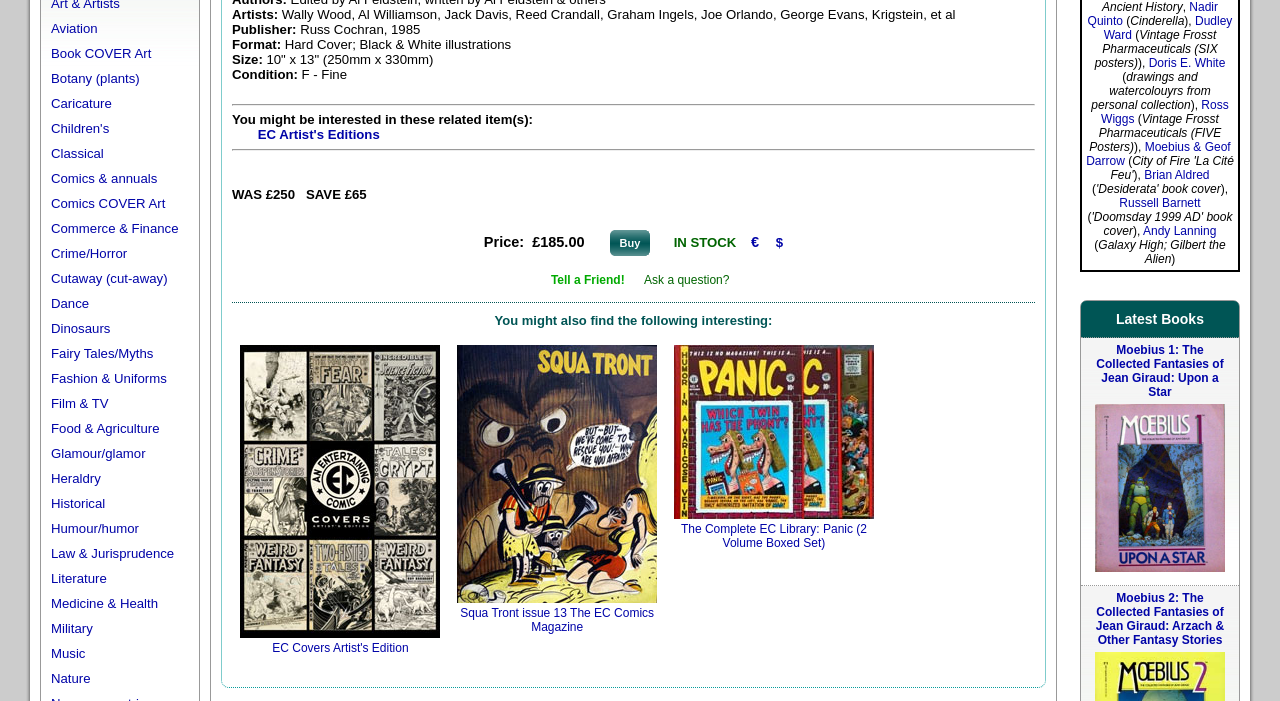Can you find the bounding box coordinates for the element to click on to achieve the instruction: "View the 'EC Covers Artist's Edition' related item"?

[0.188, 0.894, 0.344, 0.915]